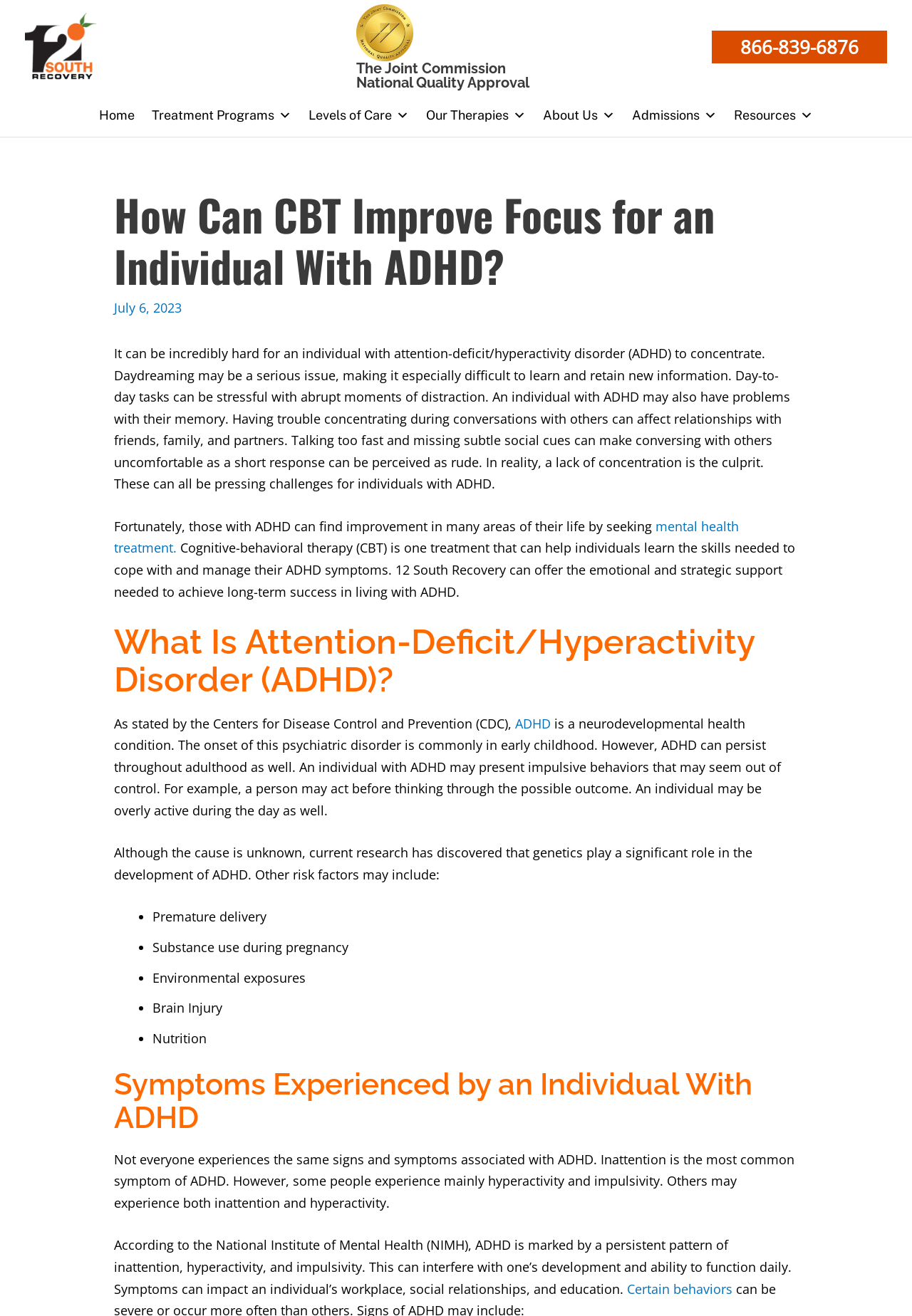Answer briefly with one word or phrase:
What are some risk factors for developing ADHD?

Premature delivery, substance use during pregnancy, etc.